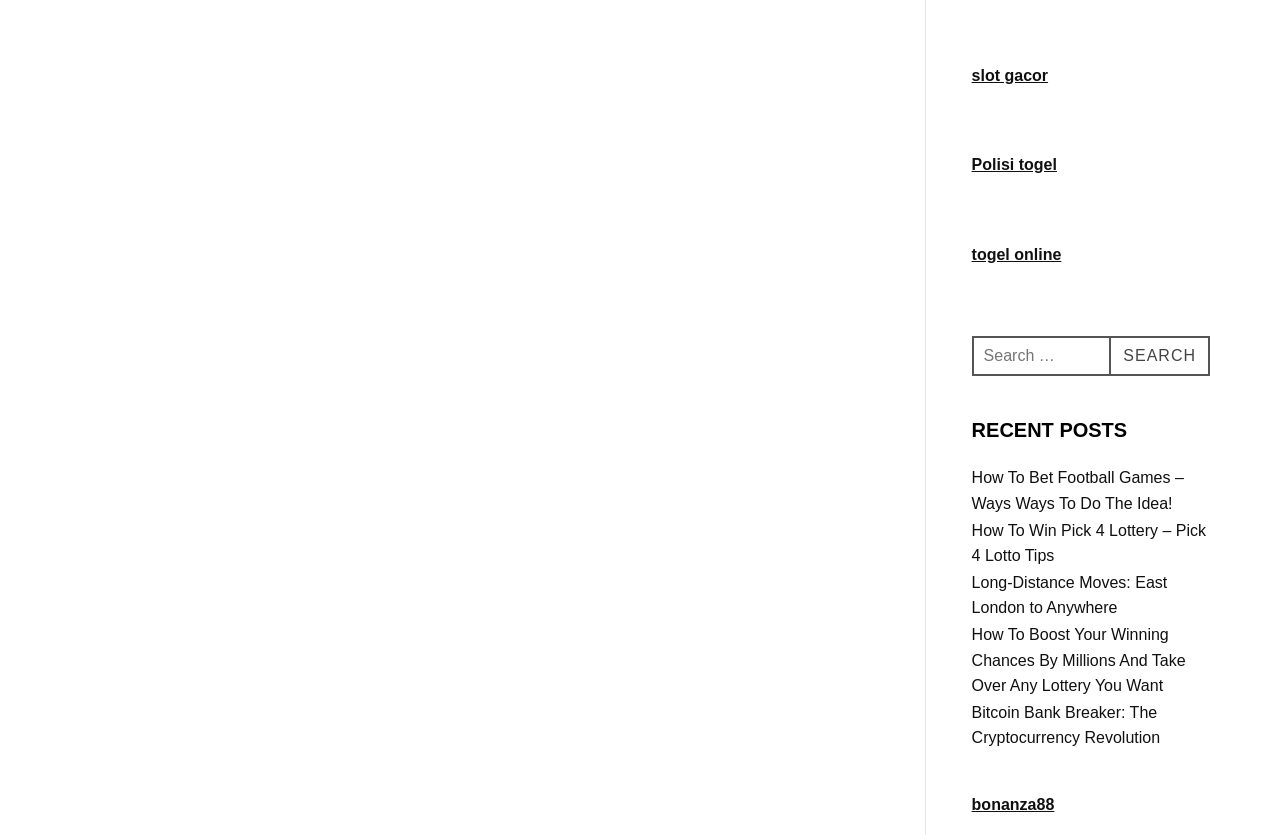Locate the bounding box of the UI element with the following description: "bonanza88".

[0.759, 0.953, 0.824, 0.974]